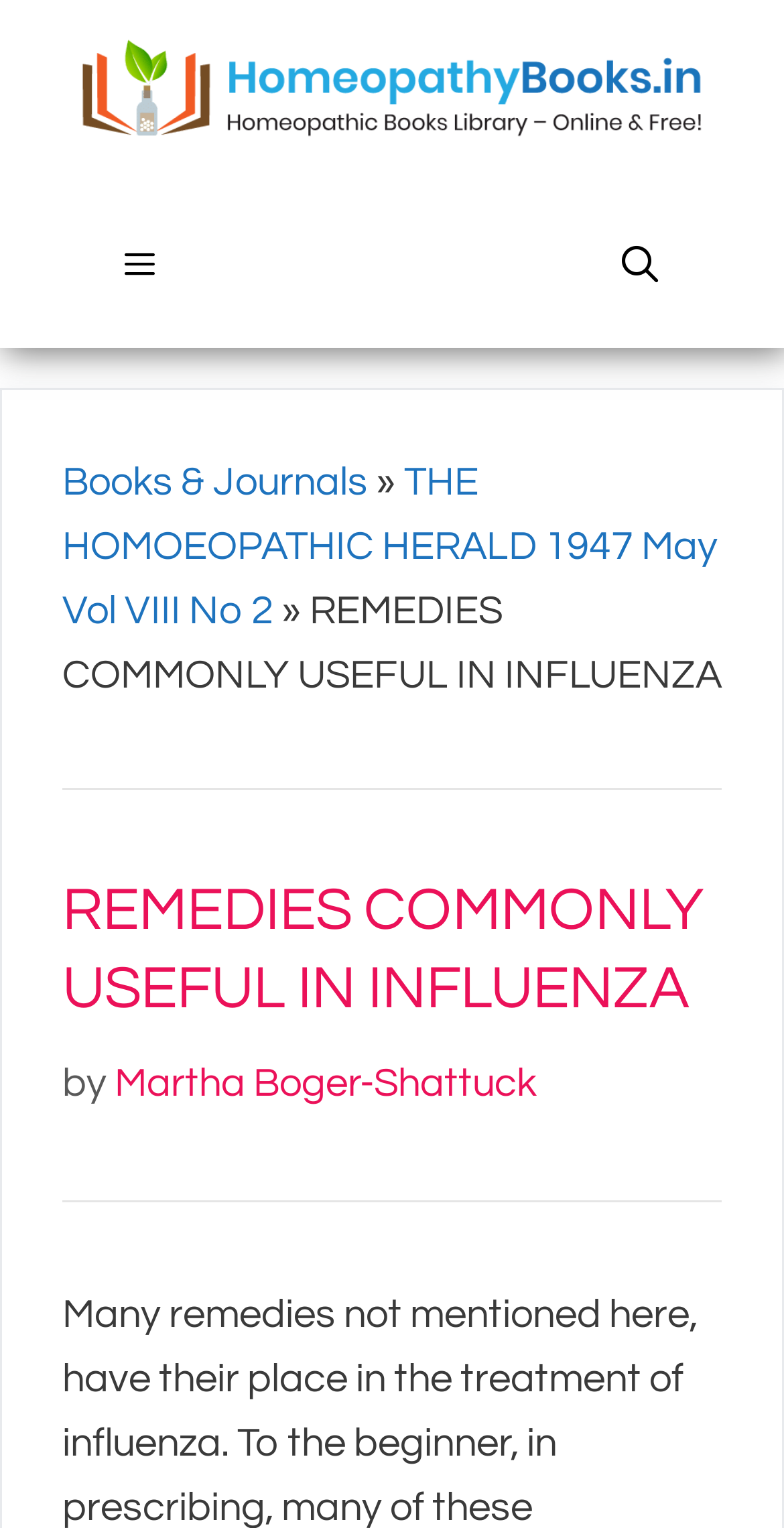Respond with a single word or phrase for the following question: 
What is the volume and issue number of the journal?

VIII No 2